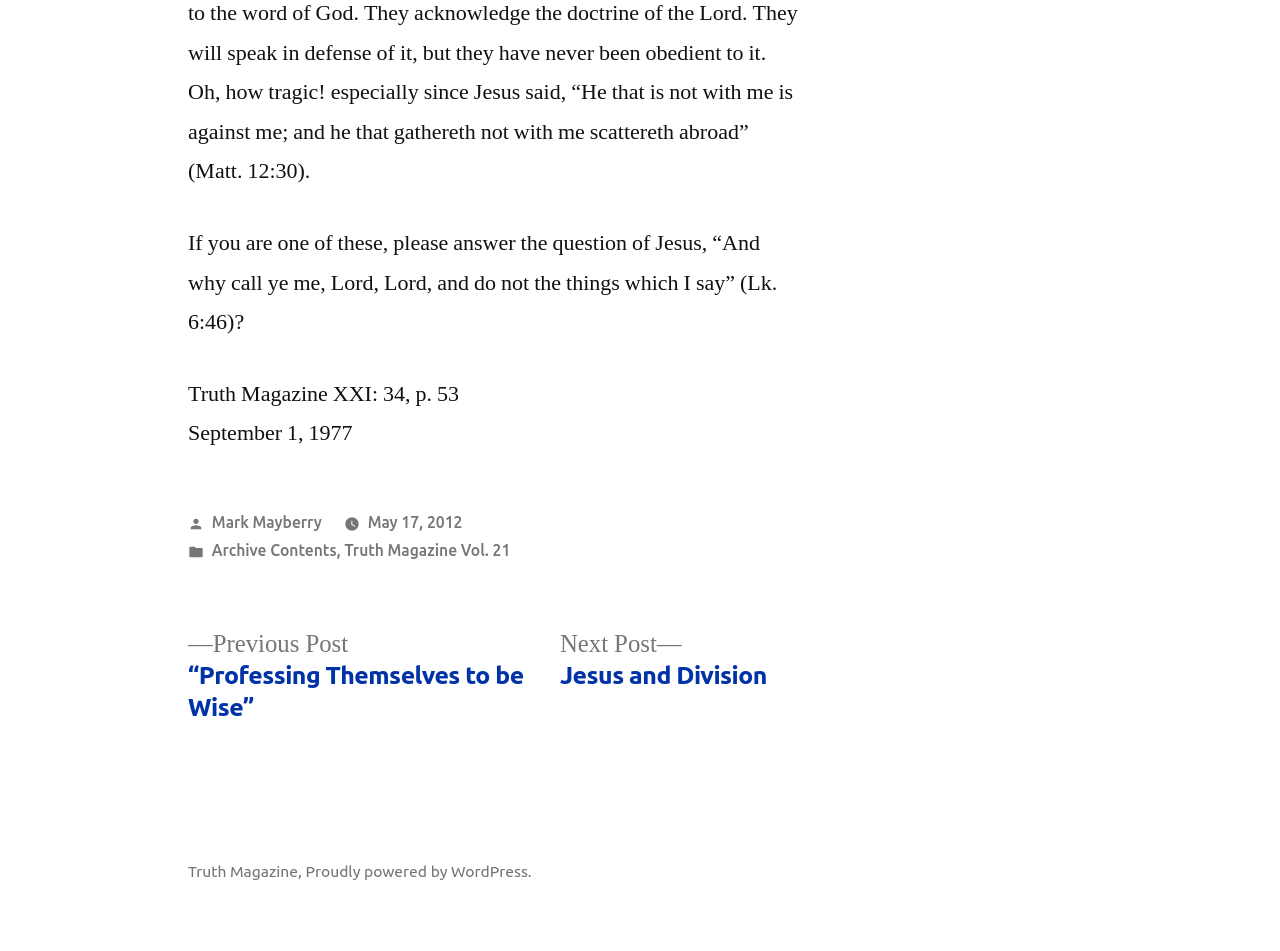In which volume of Truth Magazine was this article published?
Please answer the question as detailed as possible based on the image.

The volume of Truth Magazine is obtained from the link element with the OCR text 'Truth Magazine Vol. 21' in the footer section of the webpage, which is indicated by the 'Posted in' StaticText element.